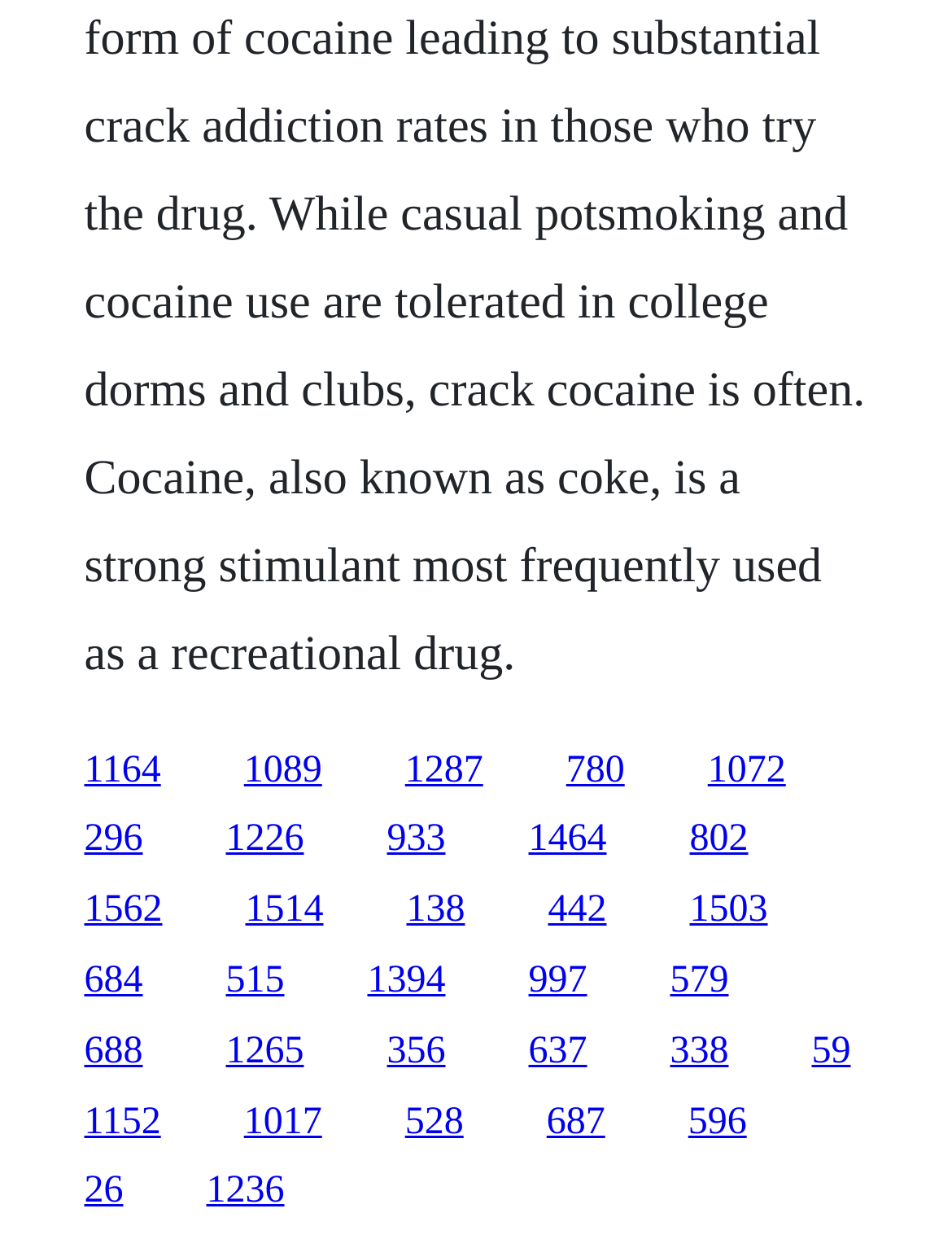Provide a short answer using a single word or phrase for the following question: 
How many links are present on the webpage?

24